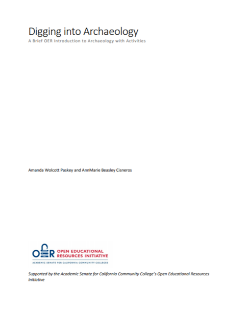Generate a detailed caption that encompasses all aspects of the image.

The image presents the cover of the educational resource titled "Digging into Archaeology: A Brief OER Introduction to Archaeology with Activities." Authored by Amanda Walcott Paskey and AnnaMarie Beasley Cisneros, this resource aims to provide an introductory exploration into archaeology, including practical activities. The design reflects a scholarly yet accessible approach, suitable for various educational settings. At the bottom, there is a logo representing the Open Educational Resources initiative, indicating the resource is part of a broader movement to enhance educational accessibility and engagement. The book is supported by the Academic Senate for California Community Colleges, highlighting its commitment to fostering learning in the field of archaeology.